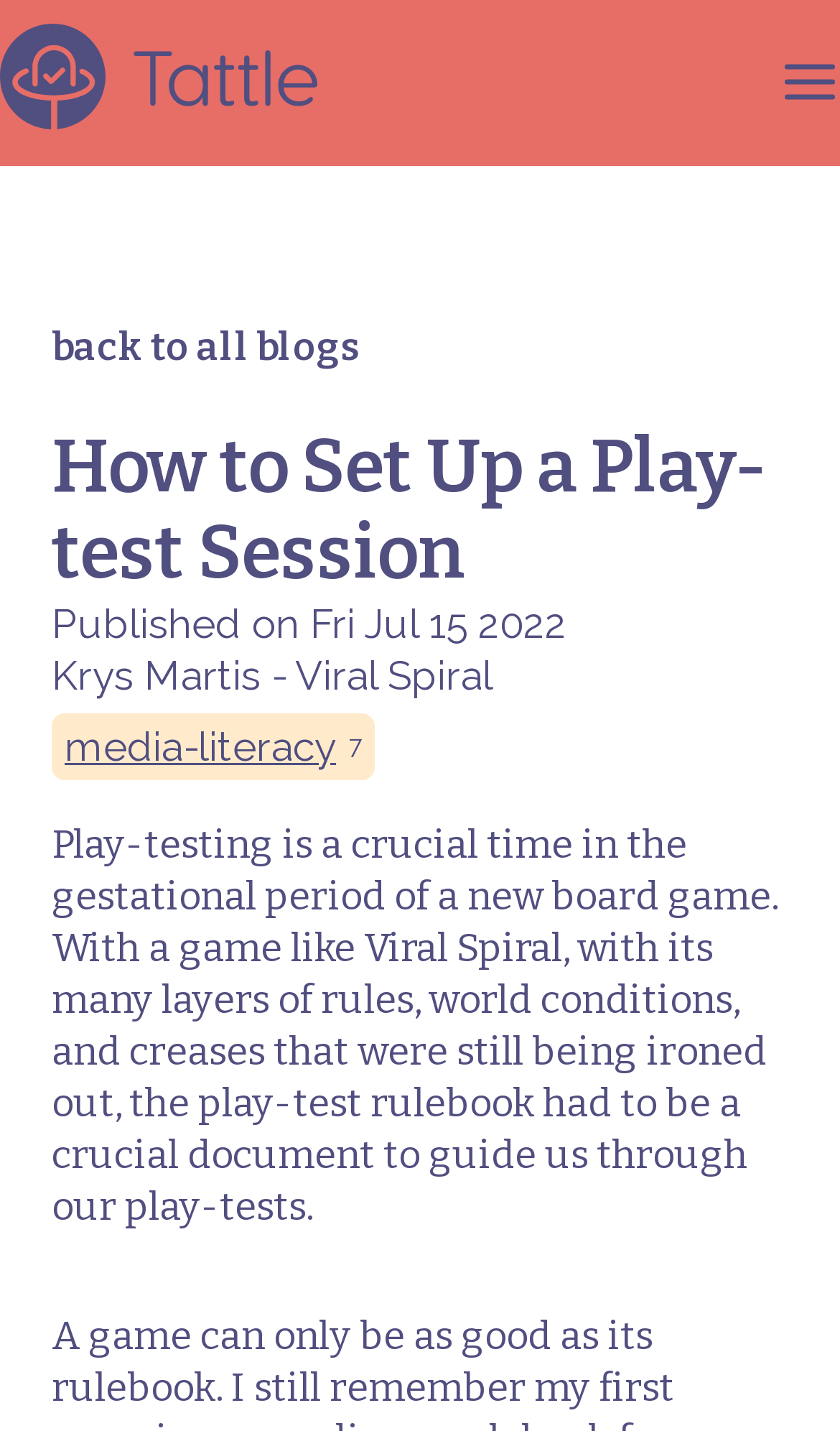Use a single word or phrase to answer the question:
How many images are on the webpage?

2